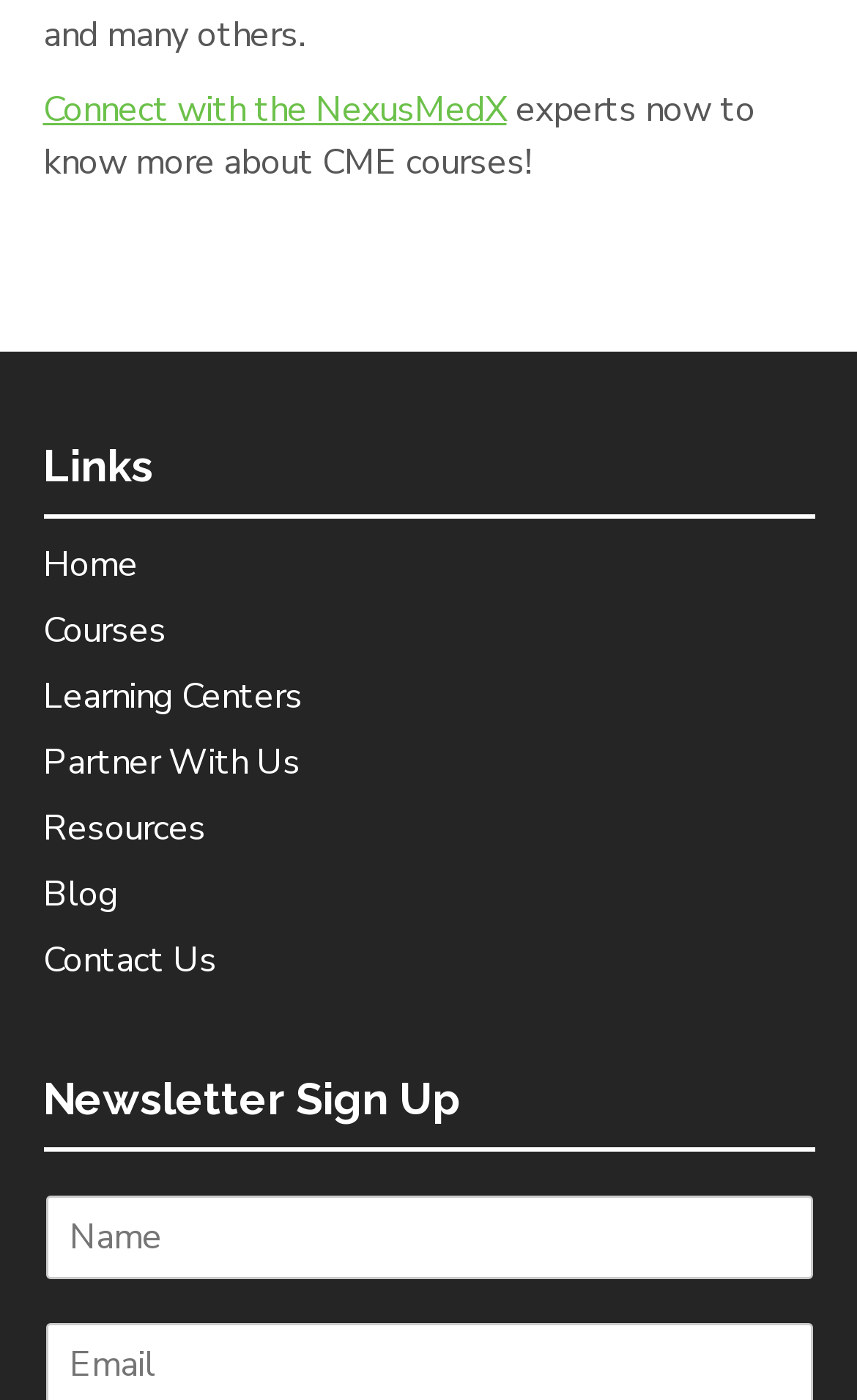Using the webpage screenshot and the element description Learning Centers, determine the bounding box coordinates. Specify the coordinates in the format (top-left x, top-left y, bottom-right x, bottom-right y) with values ranging from 0 to 1.

[0.05, 0.48, 0.353, 0.514]